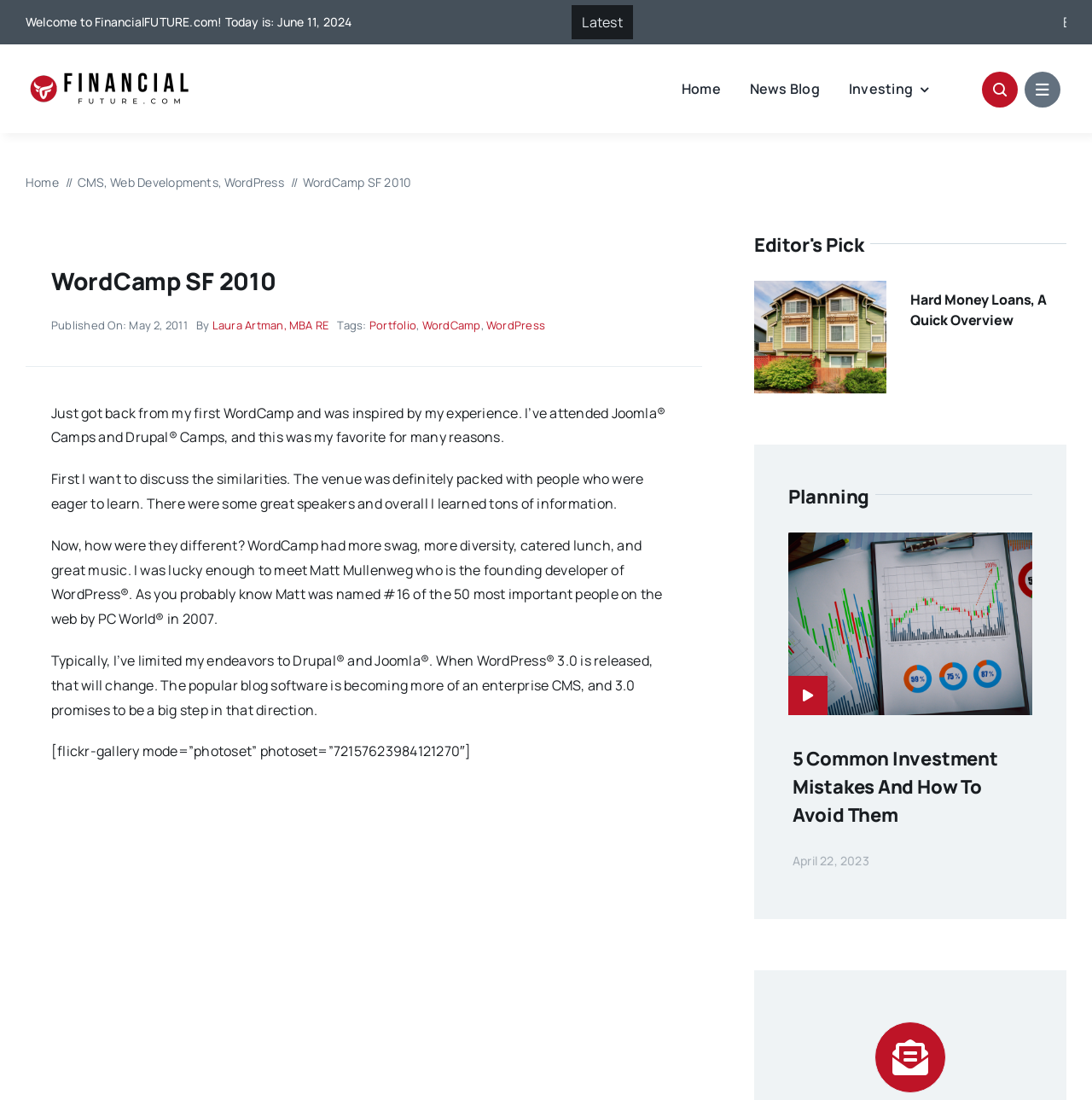Pinpoint the bounding box coordinates of the element to be clicked to execute the instruction: "Check the 'Editor's Pick' section".

[0.691, 0.21, 0.791, 0.236]